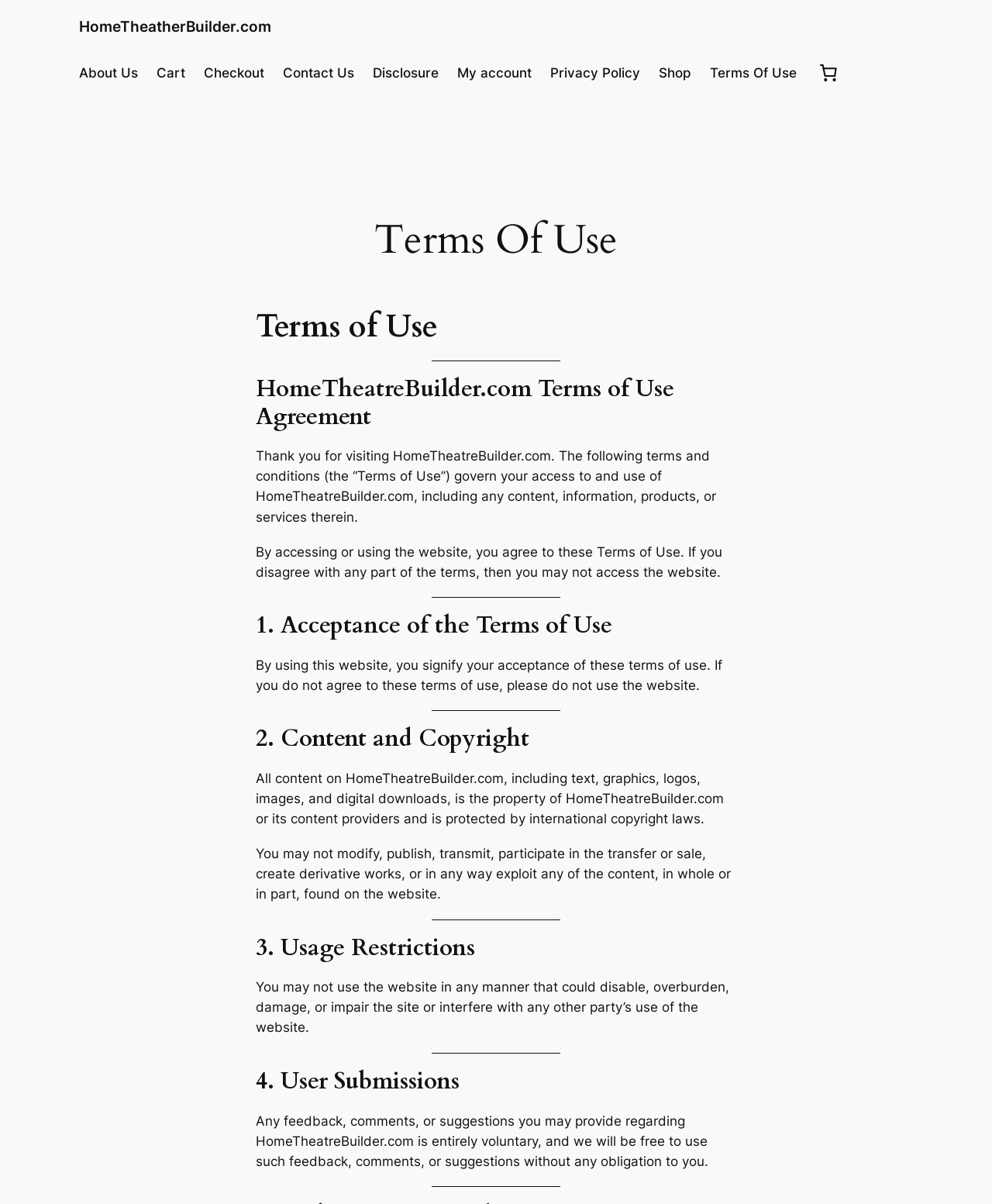Please specify the bounding box coordinates of the element that should be clicked to execute the given instruction: 'read privacy policy'. Ensure the coordinates are four float numbers between 0 and 1, expressed as [left, top, right, bottom].

[0.555, 0.052, 0.646, 0.069]